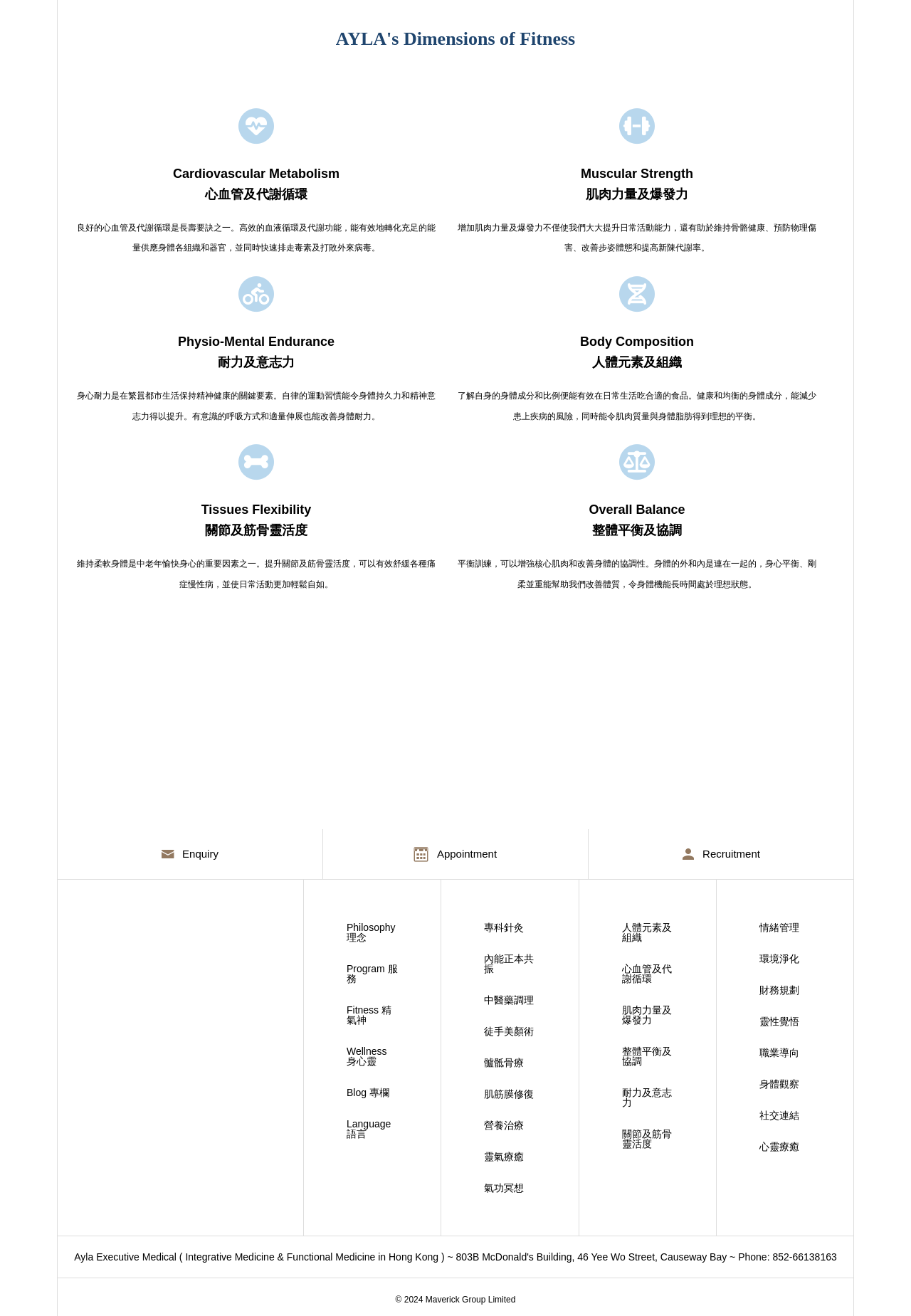Provide a brief response to the question below using one word or phrase:
What is the main topic of this webpage?

Dimensions of Fitness